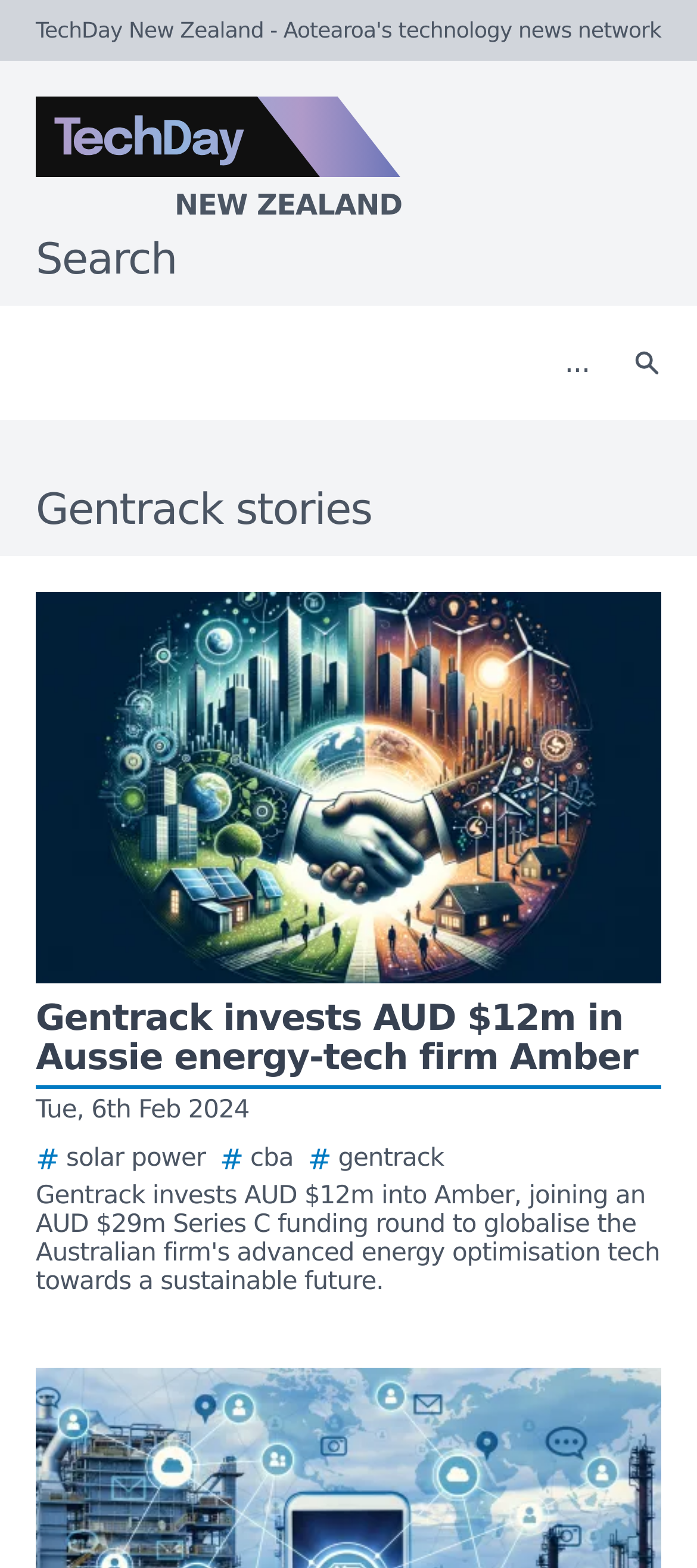Provide the bounding box coordinates of the UI element that matches the description: "aria-label="Search" name="search" placeholder="..."".

[0.021, 0.204, 0.877, 0.259]